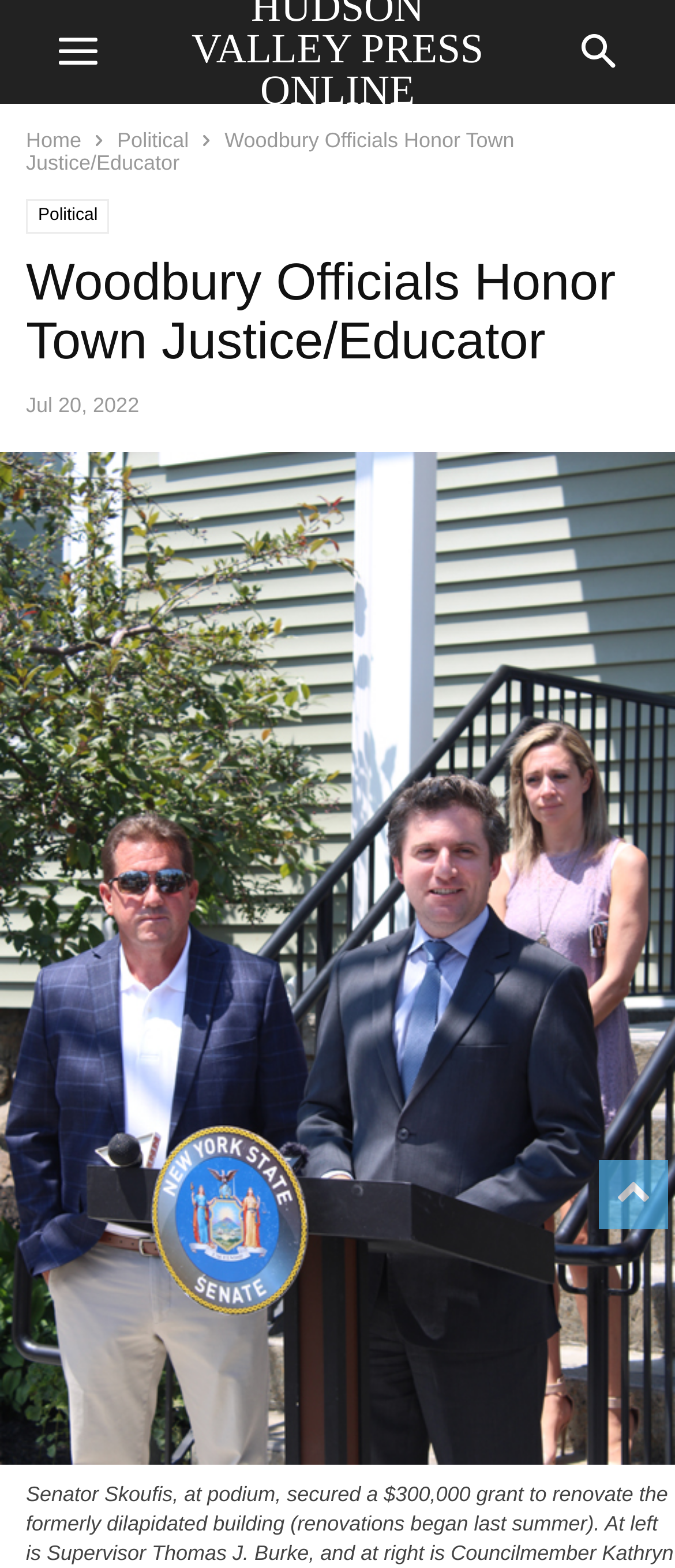What is the name of the town where the justice court is located?
Analyze the screenshot and provide a detailed answer to the question.

I inferred this answer by looking at the title of the webpage, 'Woodbury Officials Honor Town Justice/Educator', which suggests that the event is related to the town of Woodbury.